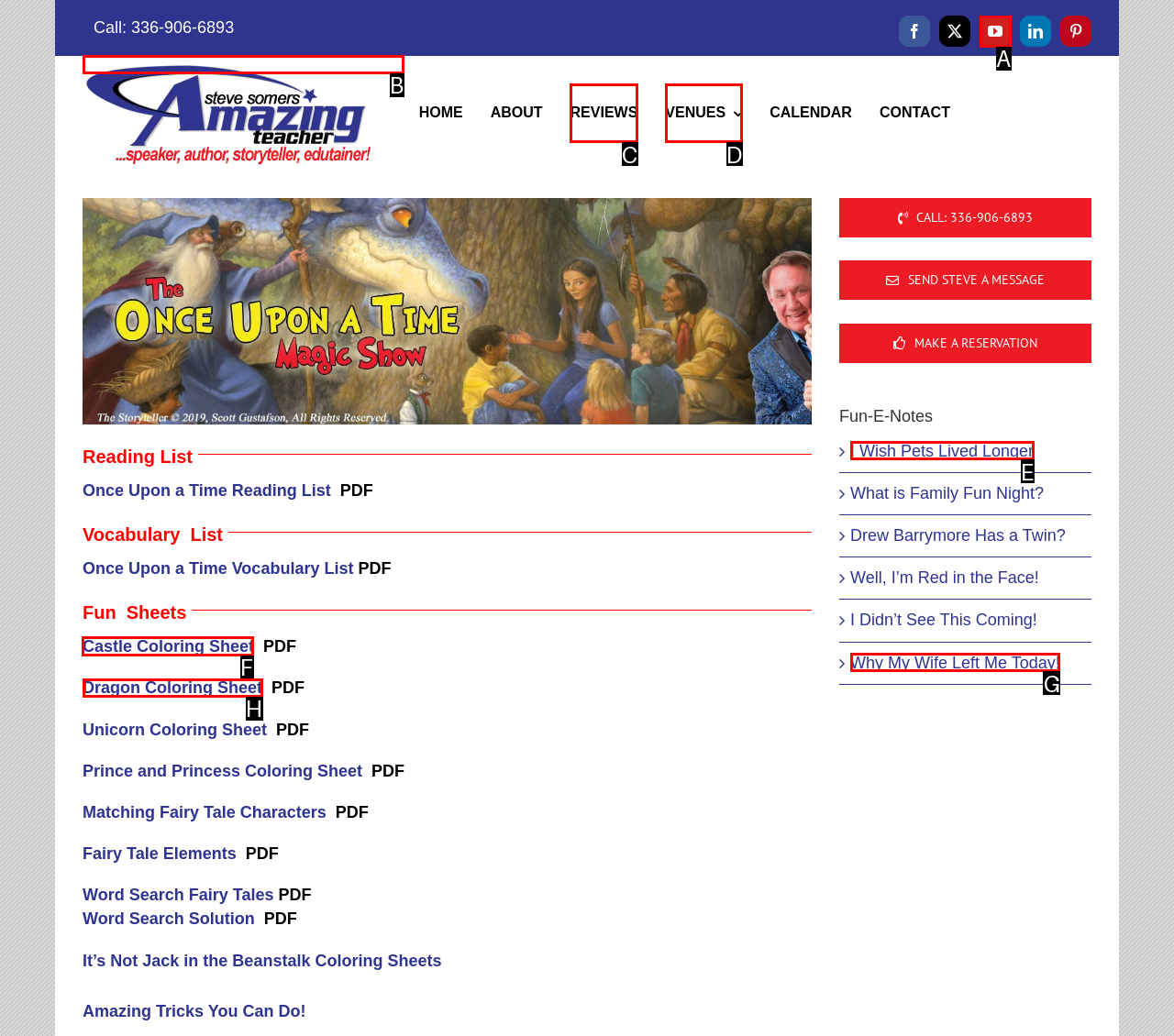Indicate the UI element to click to perform the task: Go to Vox Hour page. Reply with the letter corresponding to the chosen element.

None